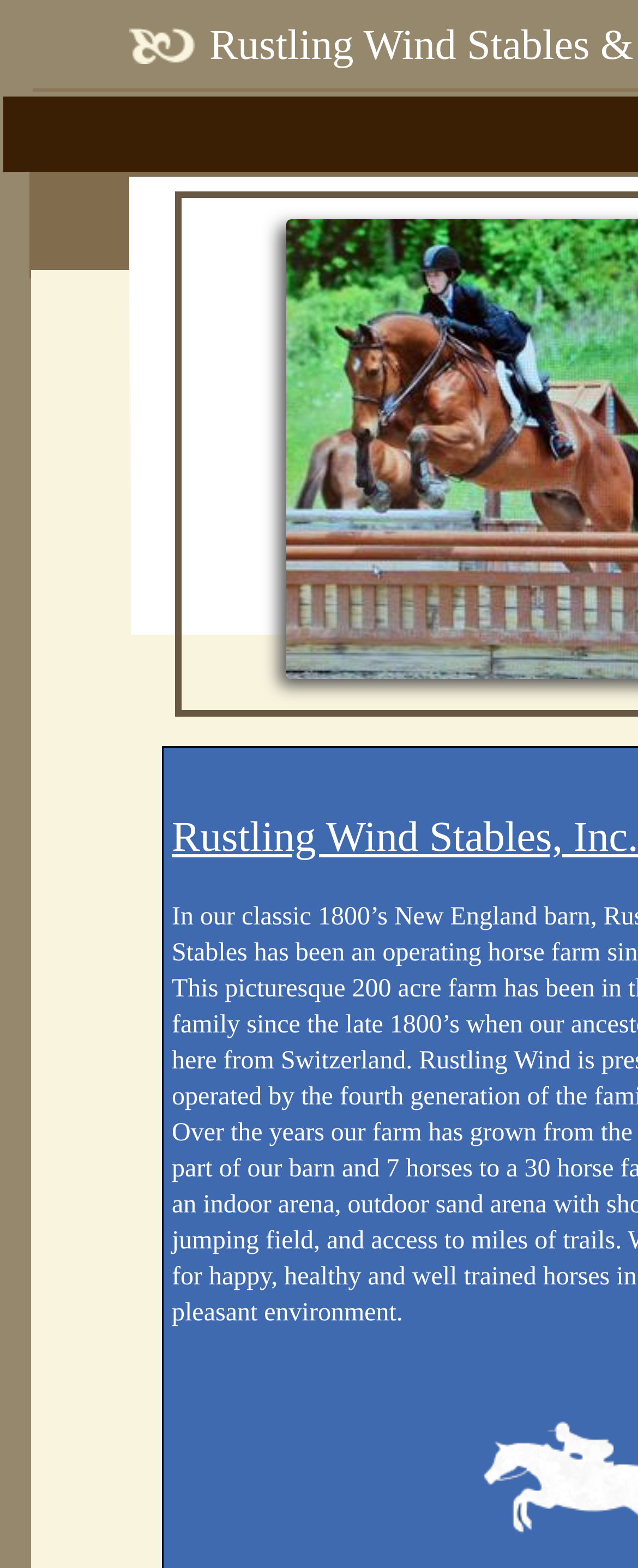Please provide a short answer using a single word or phrase for the question:
Is there an empty menu item?

Yes